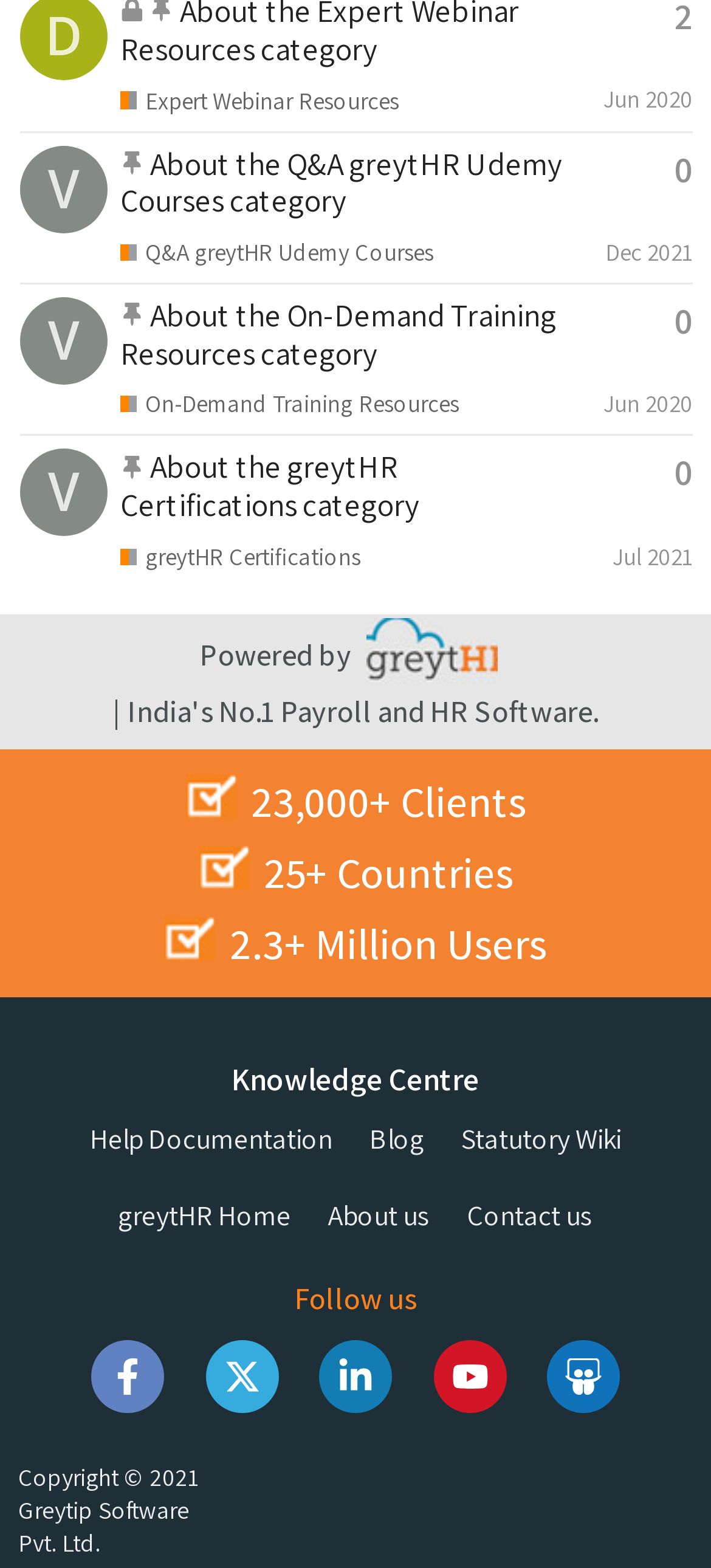Please determine the bounding box coordinates, formatted as (top-left x, top-left y, bottom-right x, bottom-right y), with all values as floating point numbers between 0 and 1. Identify the bounding box of the region described as: aria-label="Vidyaranjan's profile, latest poster"

[0.028, 0.107, 0.151, 0.129]